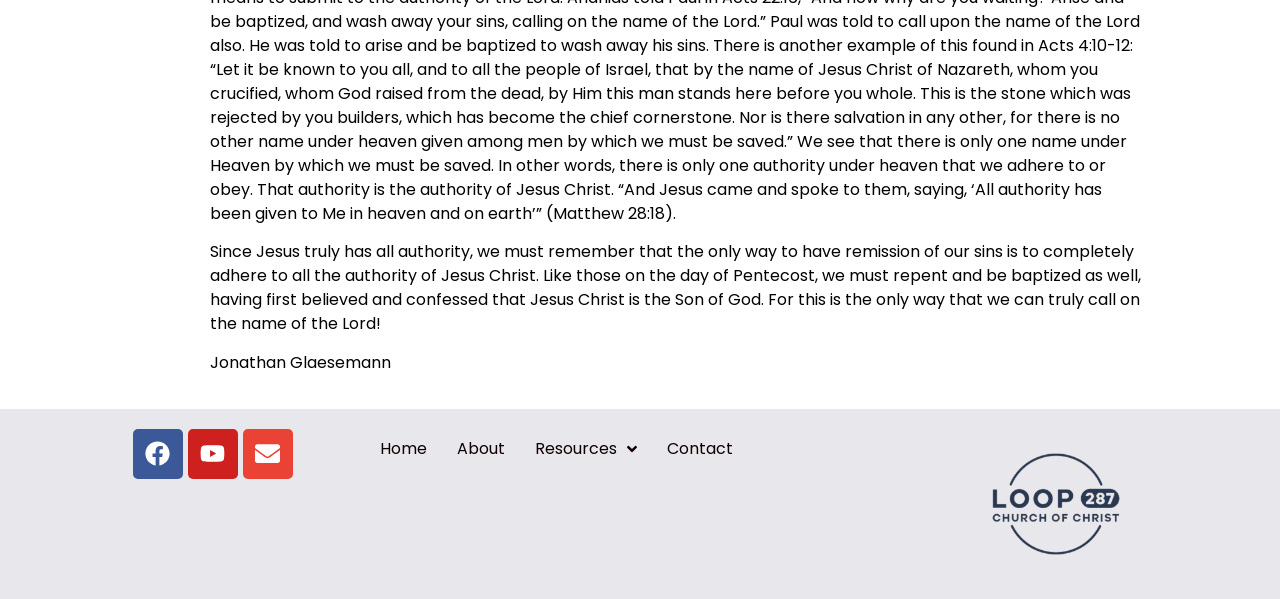What social media platforms are linked?
Answer the question with as much detail as possible.

The webpage has links to Facebook and Youtube, which are indicated by the images of their respective logos next to the text 'Facebook' and 'Youtube'.